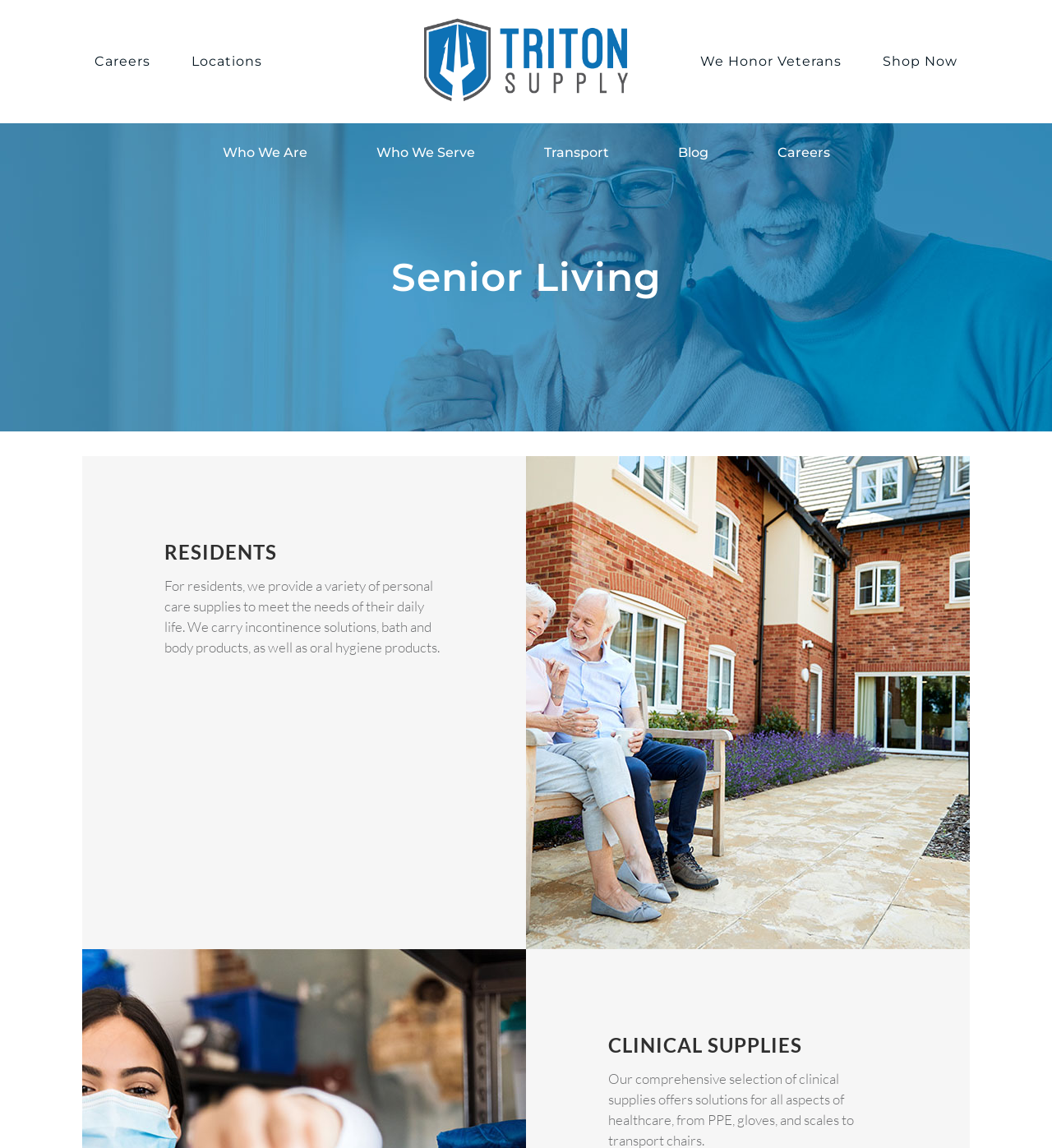Highlight the bounding box coordinates of the element you need to click to perform the following instruction: "View Careers."

[0.074, 0.0, 0.159, 0.107]